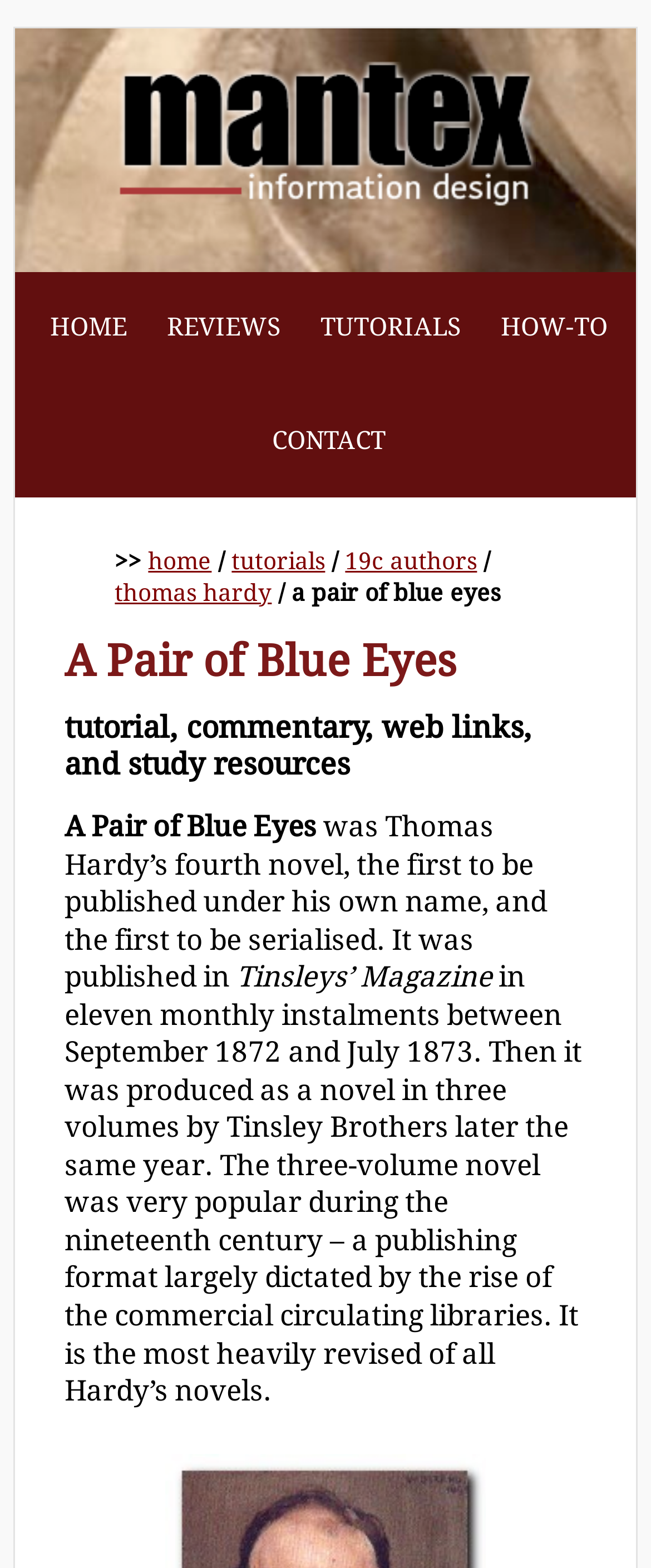Identify the bounding box for the given UI element using the description provided. Coordinates should be in the format (top-left x, top-left y, bottom-right x, bottom-right y) and must be between 0 and 1. Here is the description: Thomas Hardy

[0.176, 0.369, 0.417, 0.386]